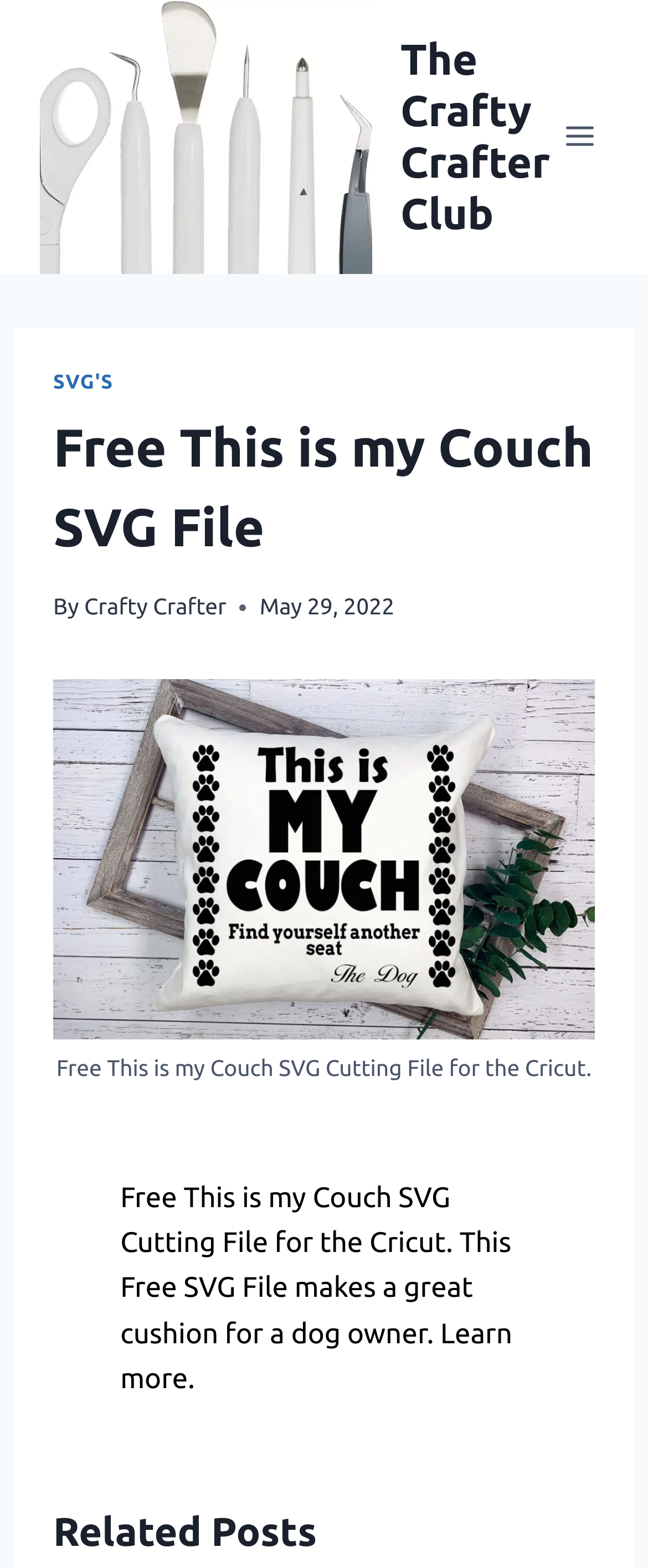Who is the author of the article?
Provide a well-explained and detailed answer to the question.

I found the answer by looking at the link element that says 'Crafty Crafter' which is located near the 'By' text, indicating that Crafty Crafter is the author of the article.